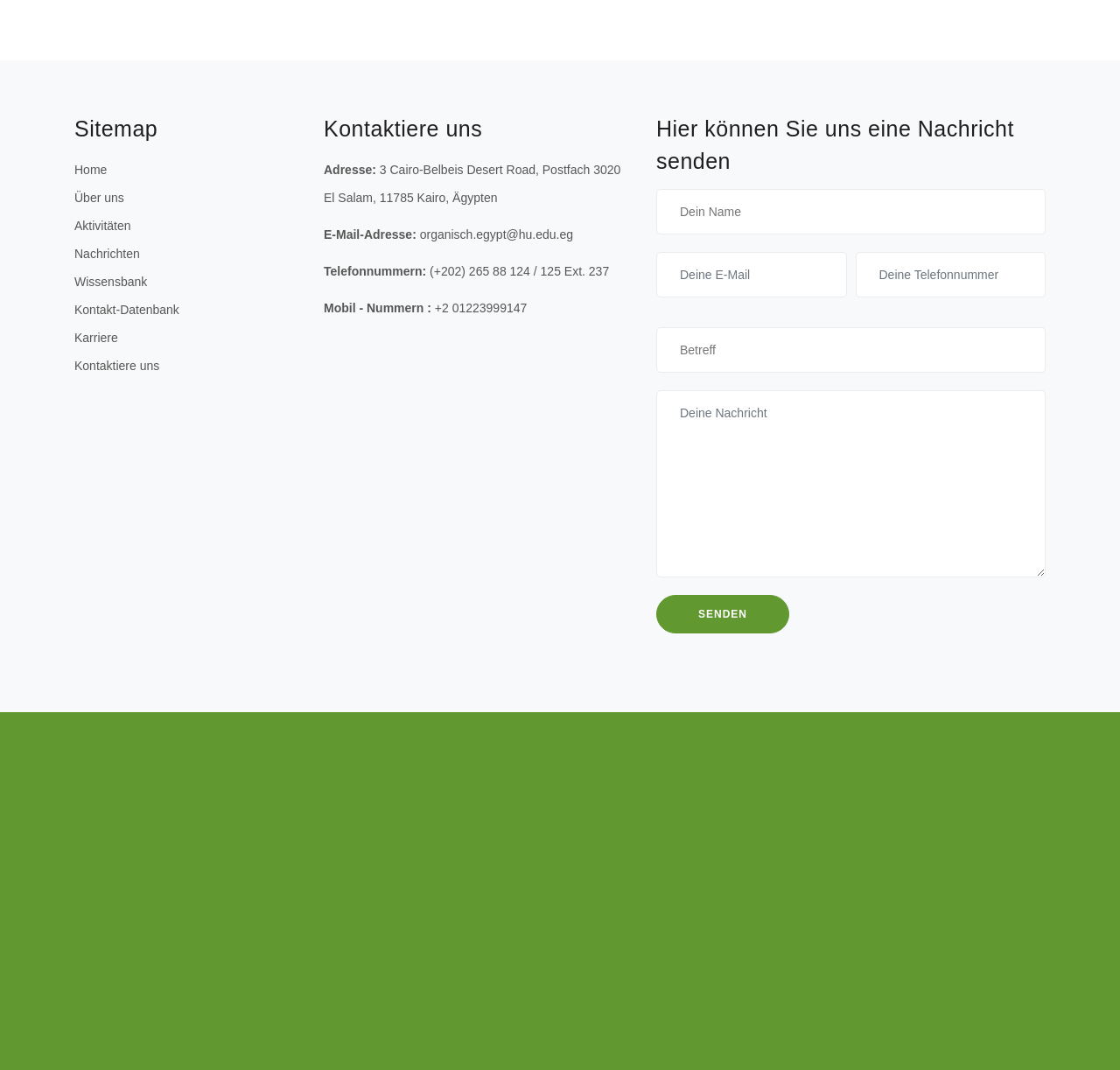What is the phone number of the organization?
Kindly offer a comprehensive and detailed response to the question.

The phone number of the organization is mentioned in the static text element with the text '(+202) 265 88 124 / 125 Ext. 237' and bounding box coordinates [0.381, 0.247, 0.544, 0.26].